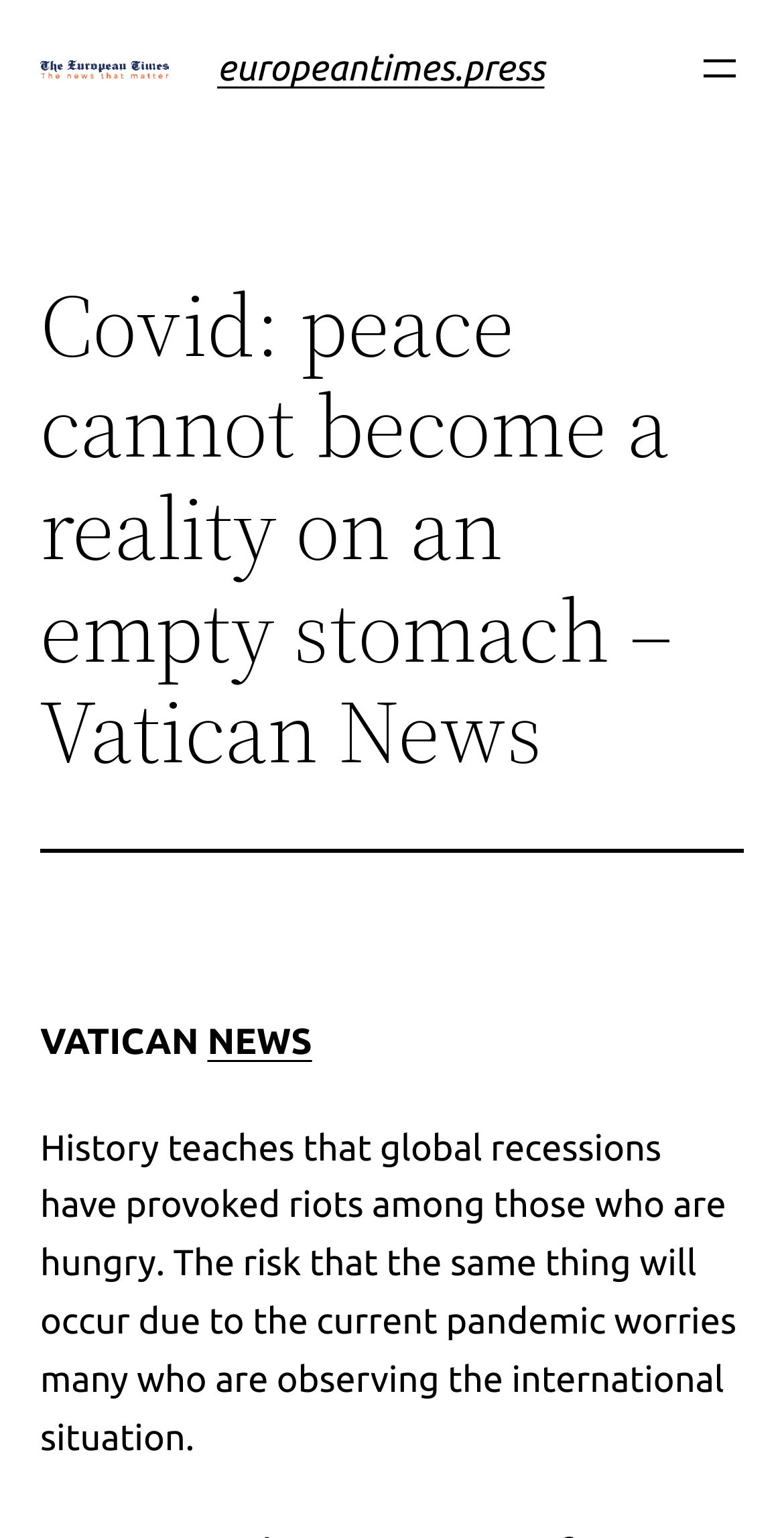From the given element description: "NEWS", find the bounding box for the UI element. Provide the coordinates as four float numbers between 0 and 1, in the order [left, top, right, bottom].

[0.265, 0.664, 0.398, 0.69]